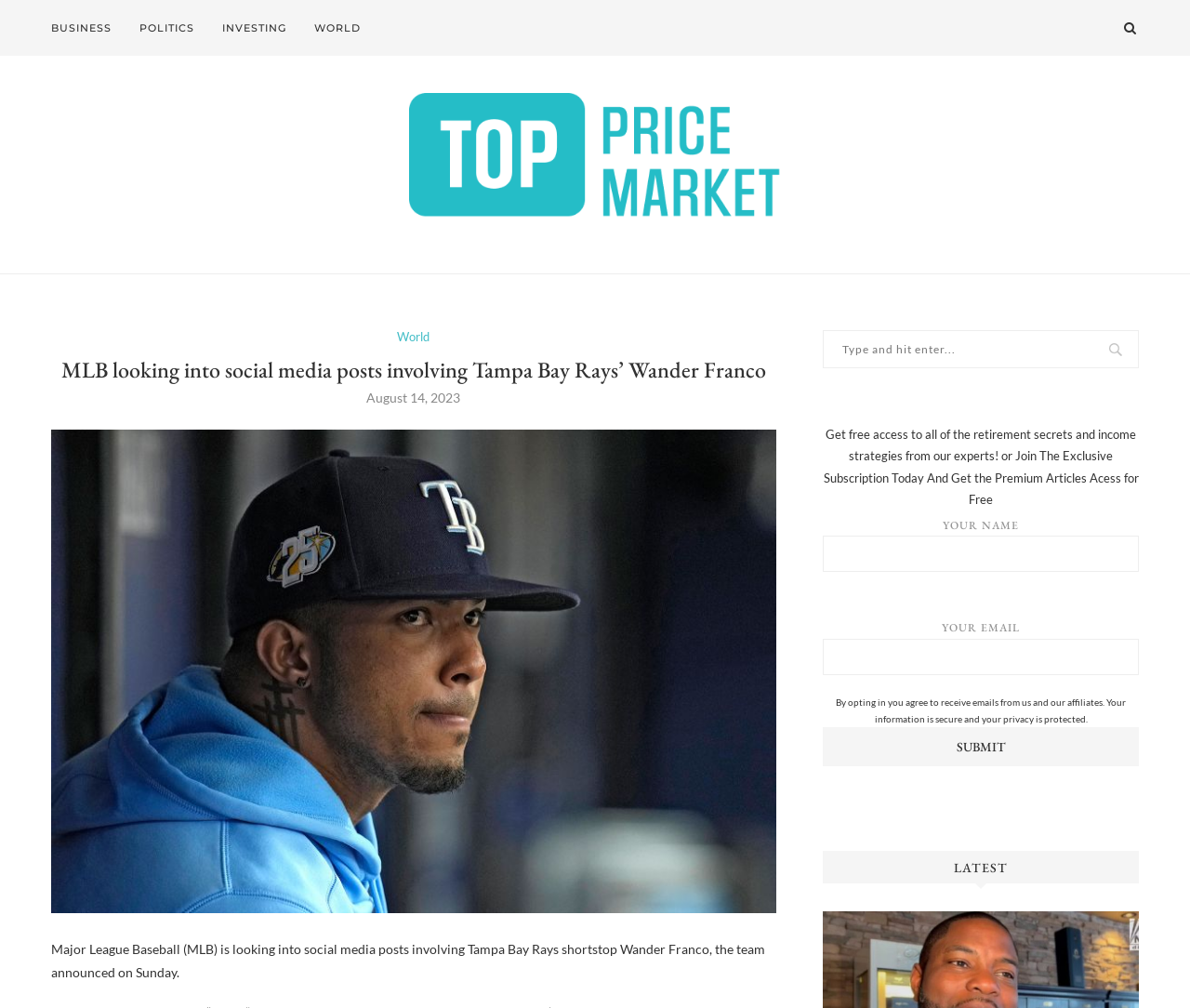Please give the bounding box coordinates of the area that should be clicked to fulfill the following instruction: "Search for something". The coordinates should be in the format of four float numbers from 0 to 1, i.e., [left, top, right, bottom].

[0.691, 0.328, 0.957, 0.365]